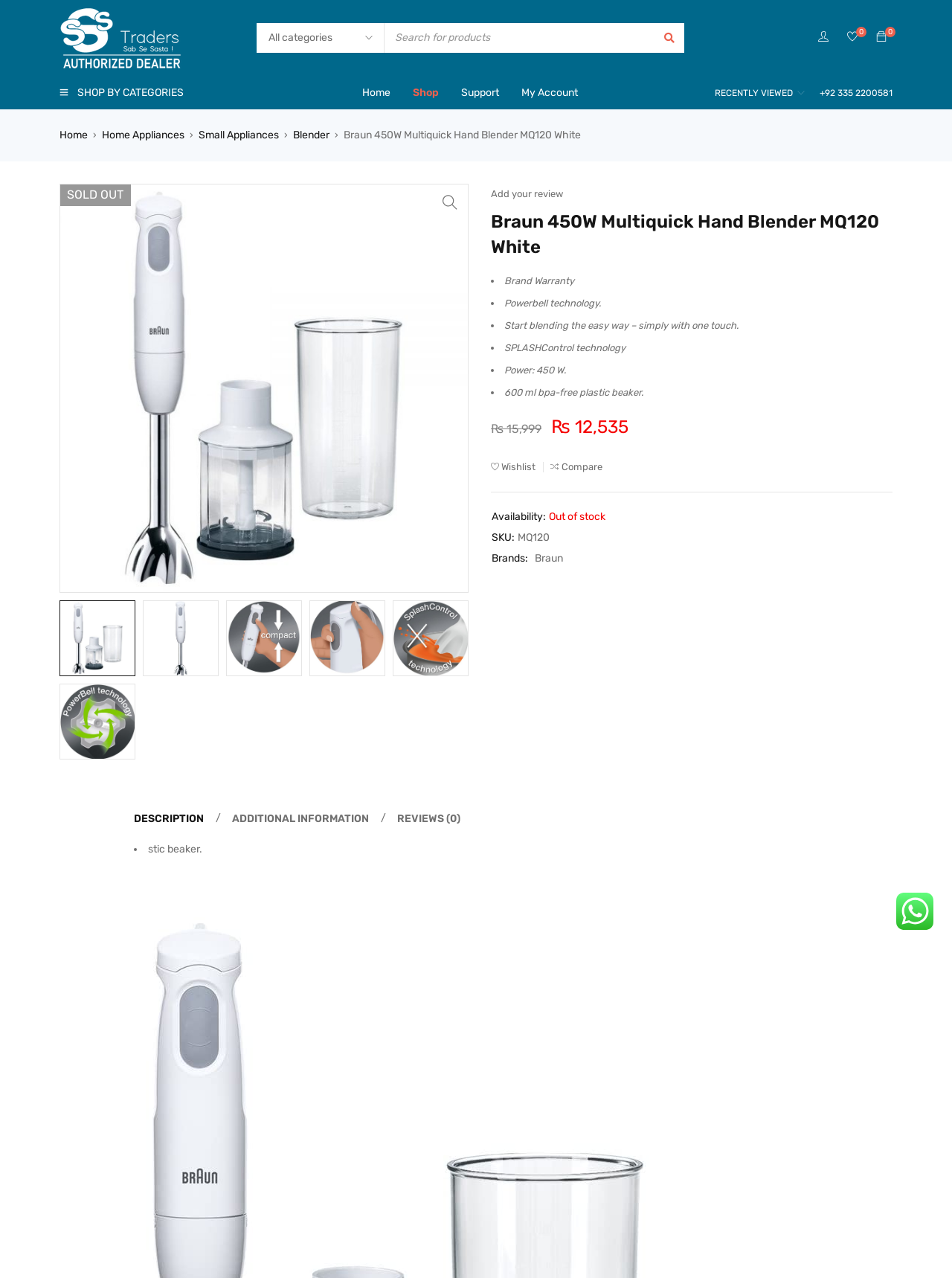Specify the bounding box coordinates of the element's region that should be clicked to achieve the following instruction: "Add to Wishlist". The bounding box coordinates consist of four float numbers between 0 and 1, in the format [left, top, right, bottom].

[0.516, 0.361, 0.562, 0.37]